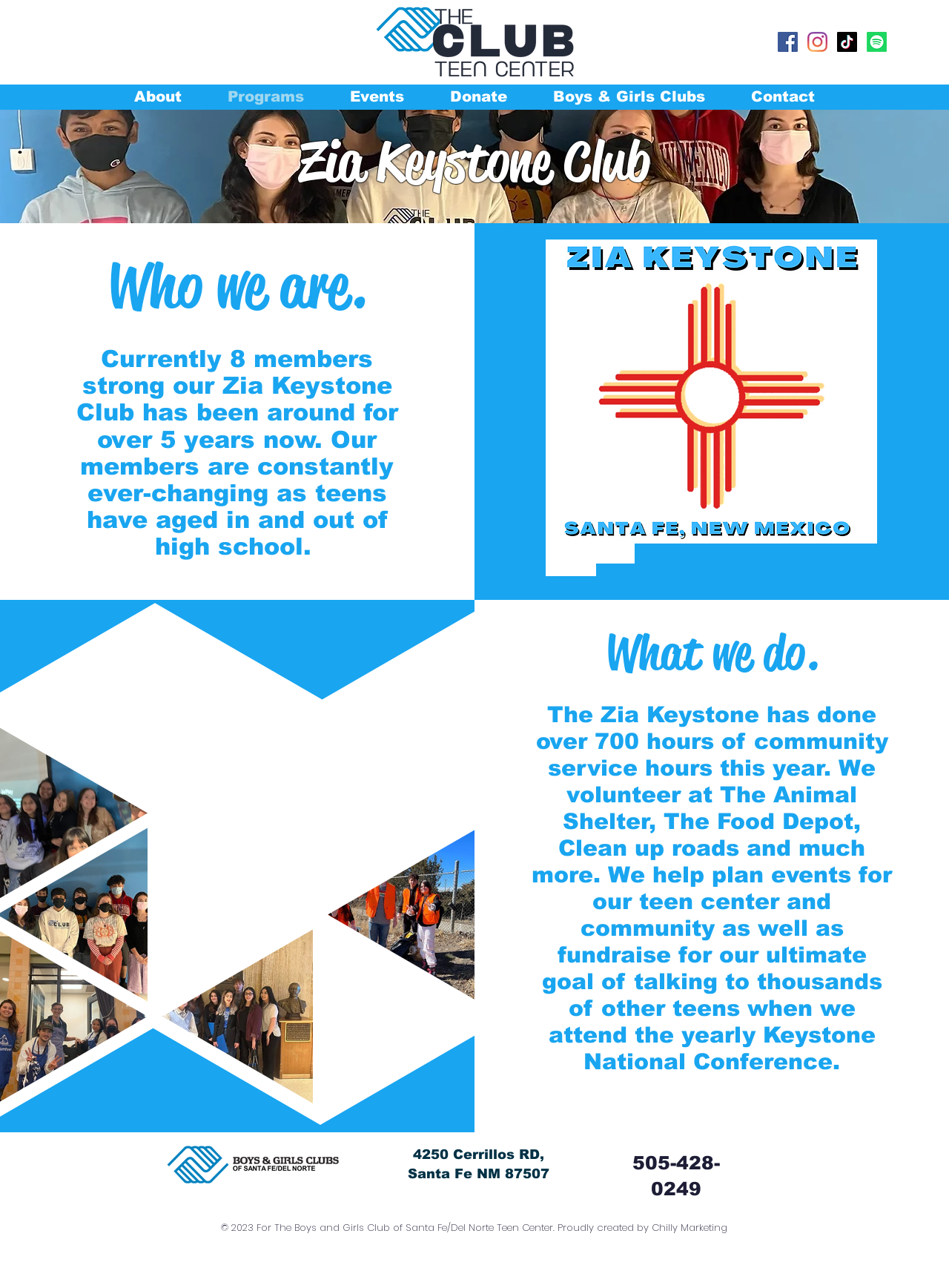Extract the bounding box coordinates for the UI element described as: "Boys & Girls Clubs".

[0.559, 0.066, 0.767, 0.085]